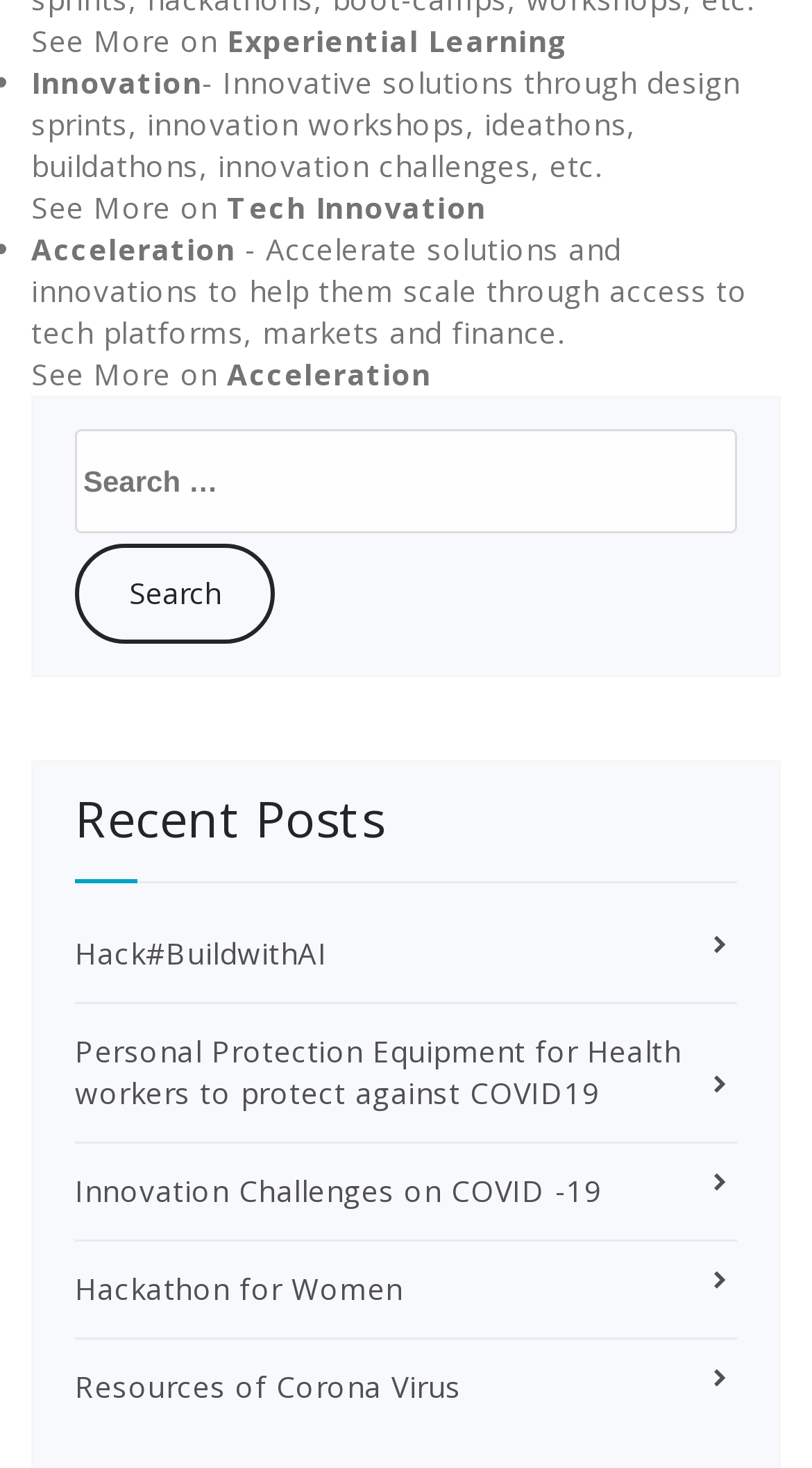For the following element description, predict the bounding box coordinates in the format (top-left x, top-left y, bottom-right x, bottom-right y). All values should be floating point numbers between 0 and 1. Description: Resources of Corona Virus

[0.092, 0.931, 0.568, 0.958]